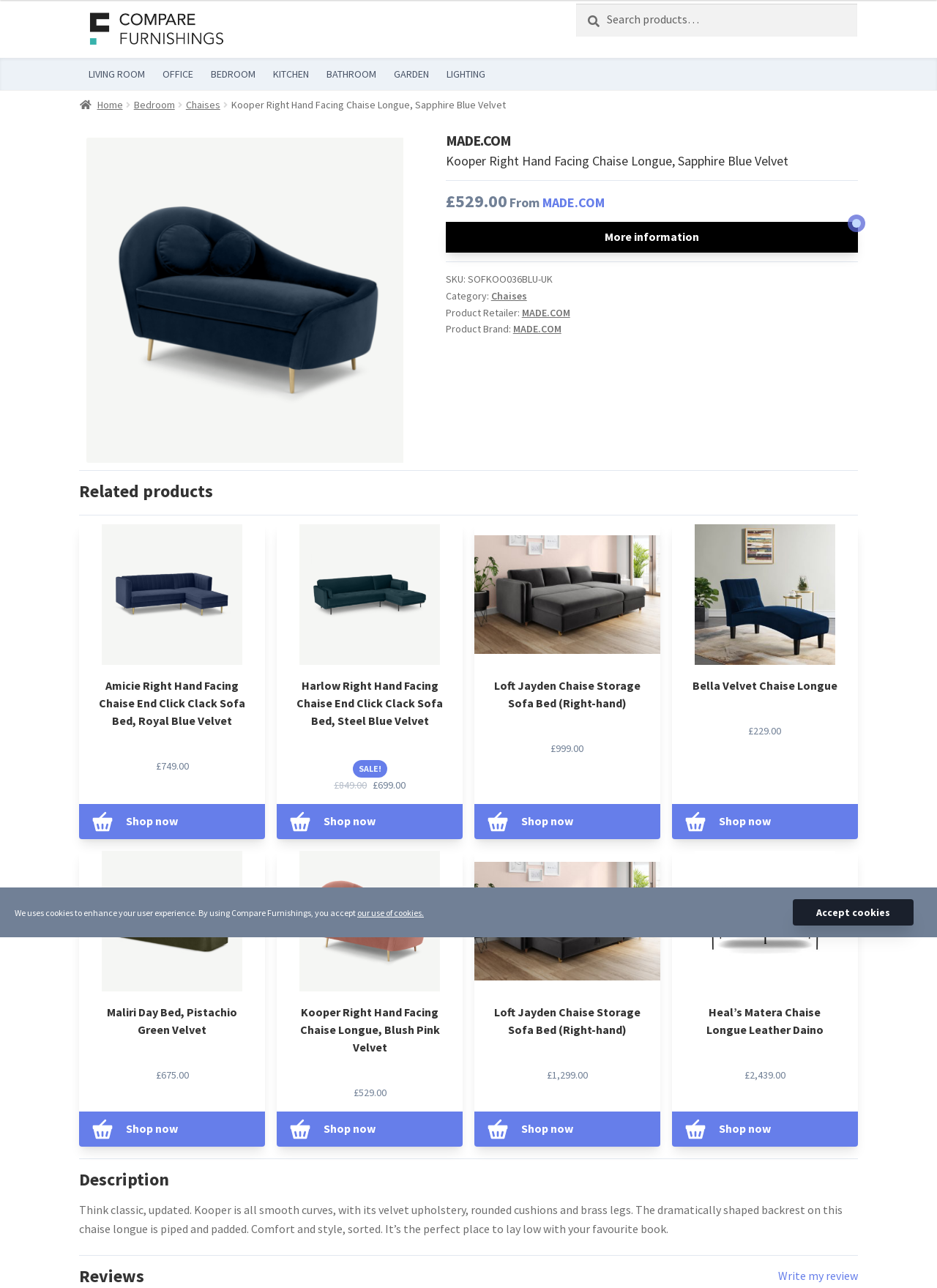Locate the coordinates of the bounding box for the clickable region that fulfills this instruction: "Shop now for Amicie Right Hand Facing Chaise End Click Clack Sofa Bed, Royal Blue Velvet".

[0.084, 0.624, 0.283, 0.651]